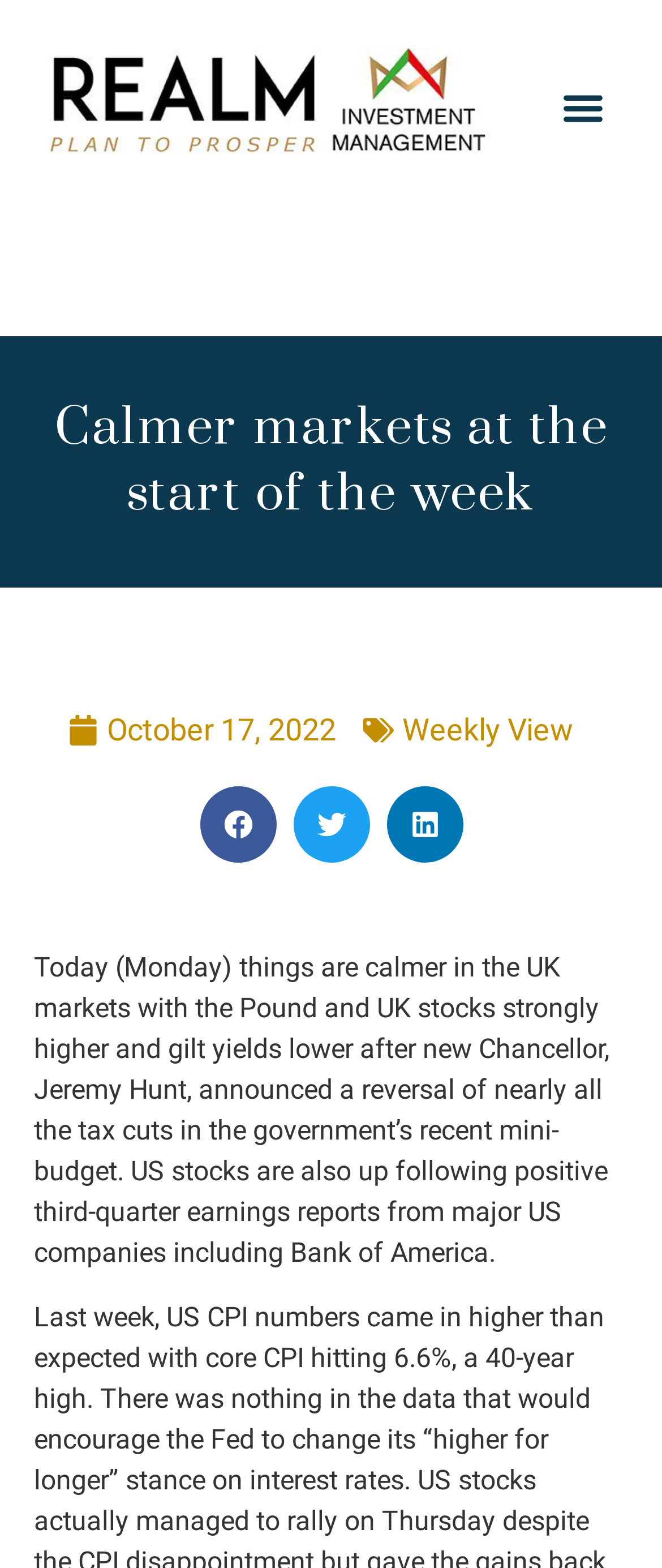Show the bounding box coordinates for the HTML element as described: "aria-label="Share on linkedin"".

[0.583, 0.501, 0.699, 0.55]